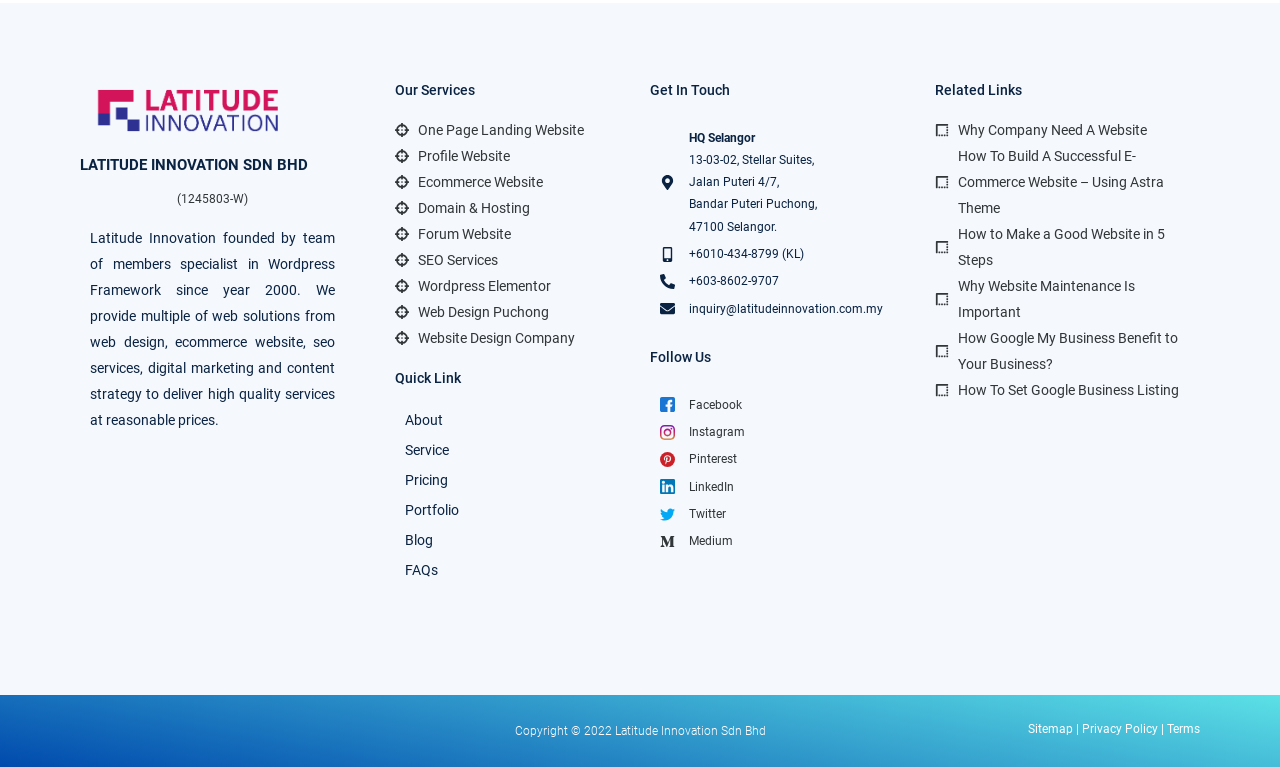Find the bounding box coordinates for the UI element whose description is: "← Previous Post". The coordinates should be four float numbers between 0 and 1, in the format [left, top, right, bottom].

[0.017, 0.266, 0.14, 0.311]